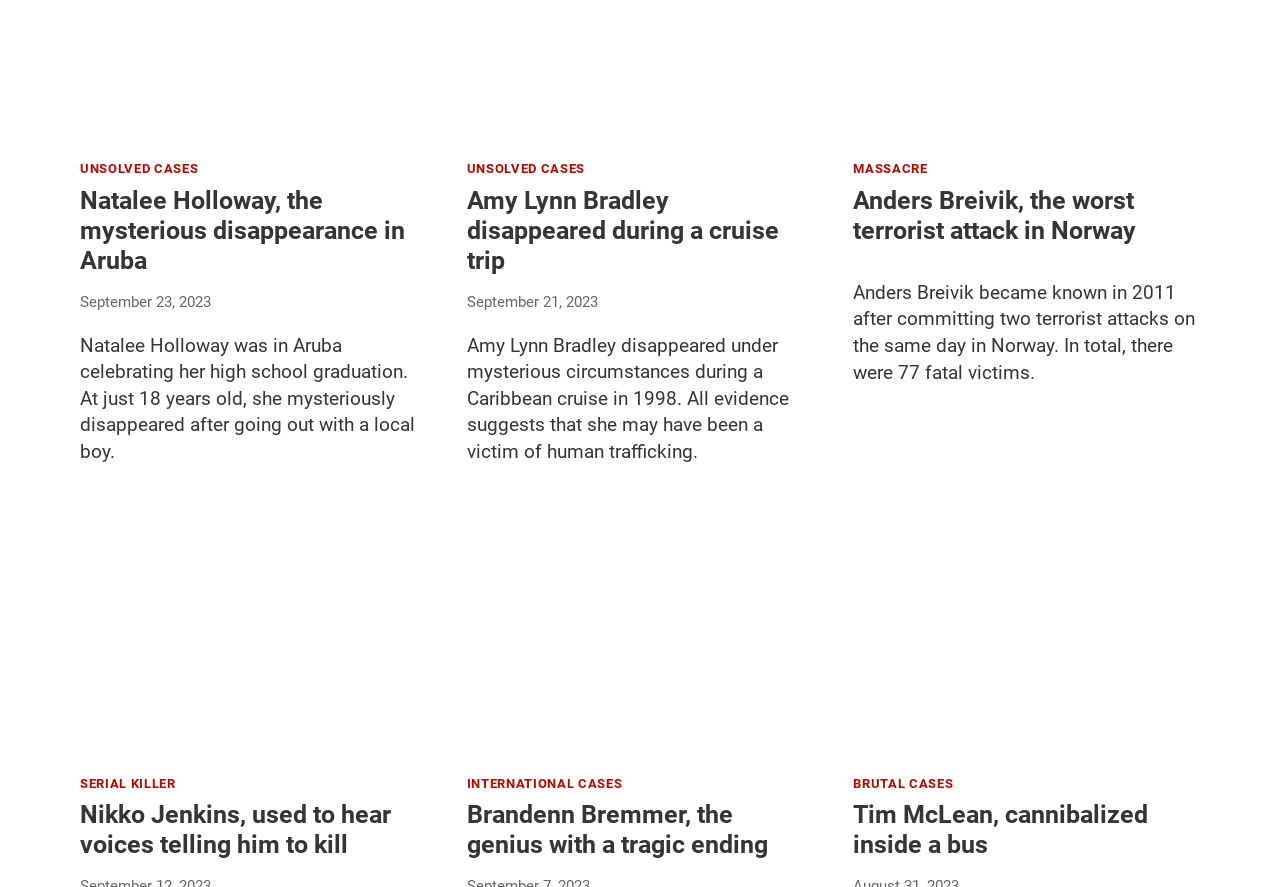Highlight the bounding box coordinates of the region I should click on to meet the following instruction: "Explore the case of Brandenn Bremmer, the genius with a tragic ending".

[0.365, 0.902, 0.6, 0.968]